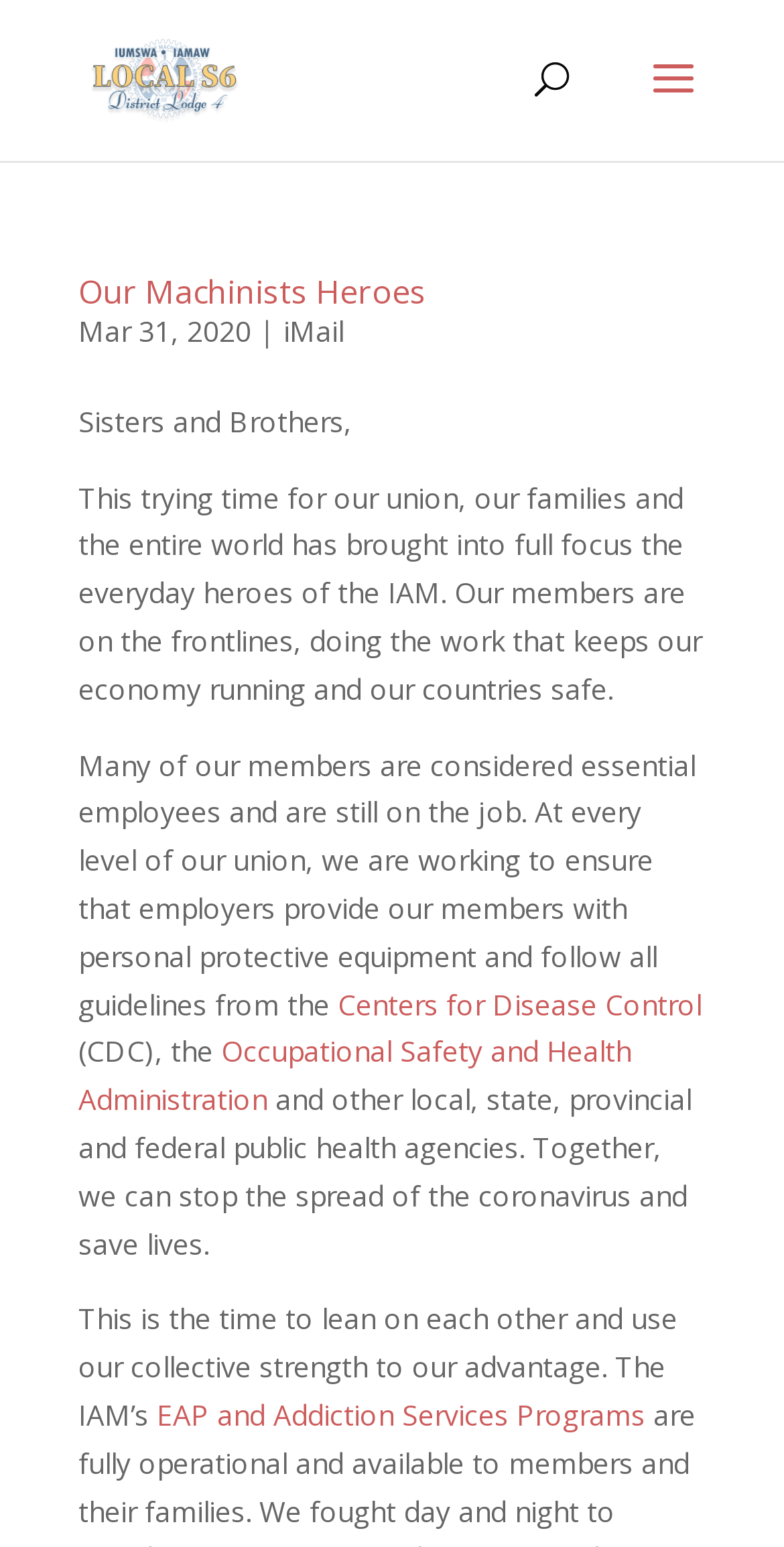Using the information in the image, give a detailed answer to the following question: What organization is mentioned as a guideline for employers?

The organization mentioned as a guideline for employers is the Centers for Disease Control, which is obtained from the link 'Centers for Disease Control' in the article.